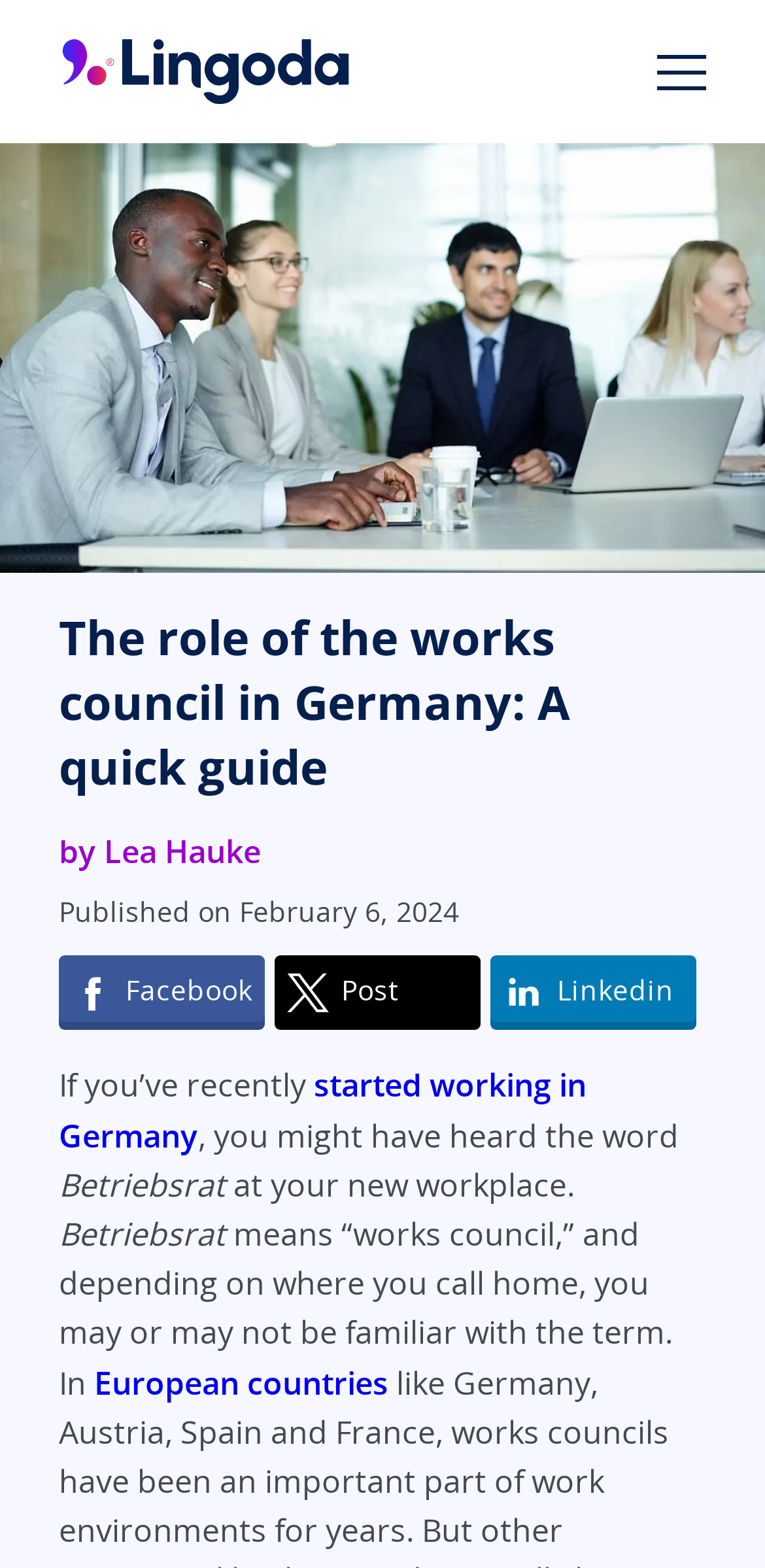Provide a brief response in the form of a single word or phrase:
What is the date of publication of the article?

February 6, 2024